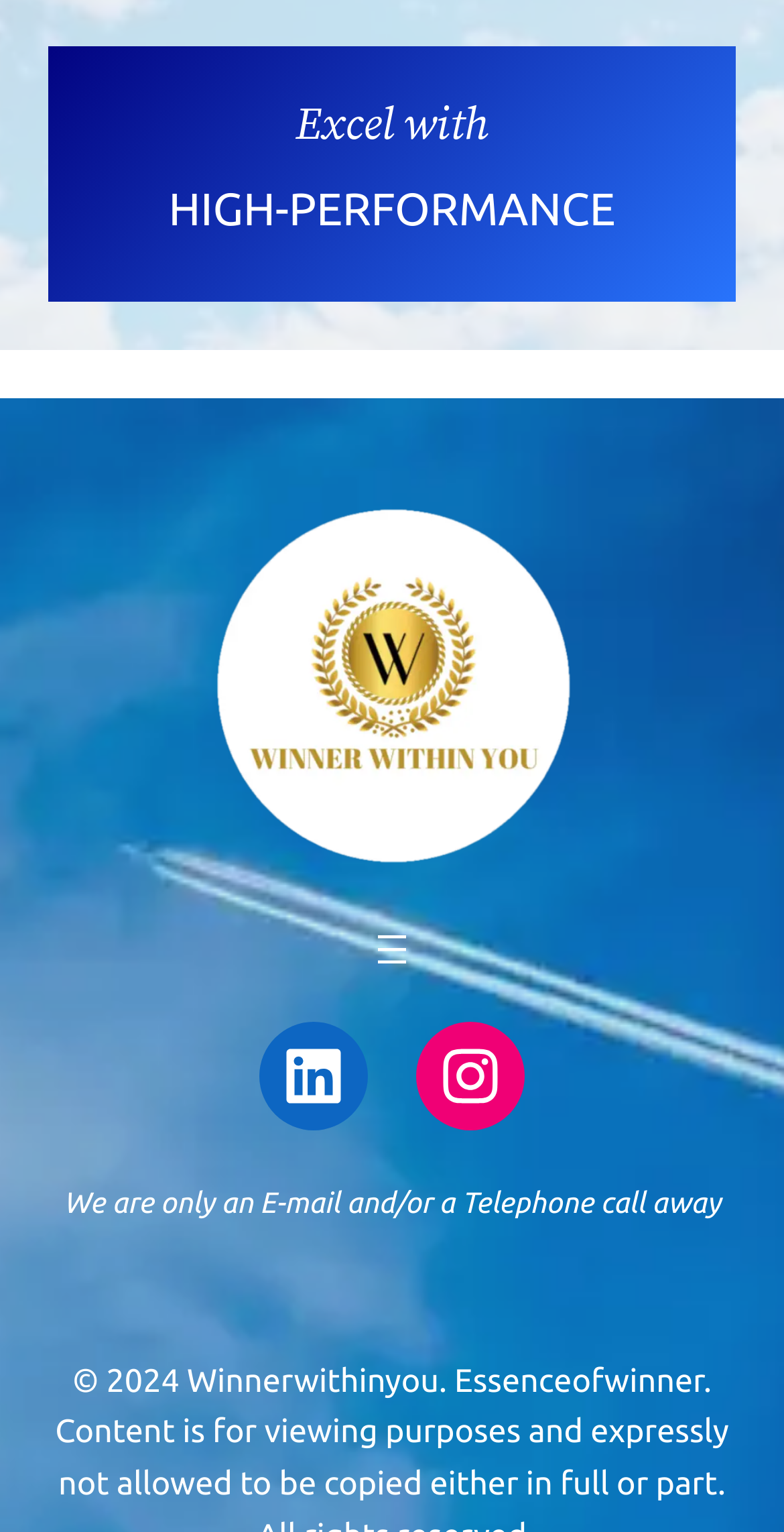How can you contact the organization?
Using the information from the image, answer the question thoroughly.

The static text 'We are only an E-mail and/or a Telephone call away' suggests that the organization can be contacted through email or telephone, providing a means of communication for users.